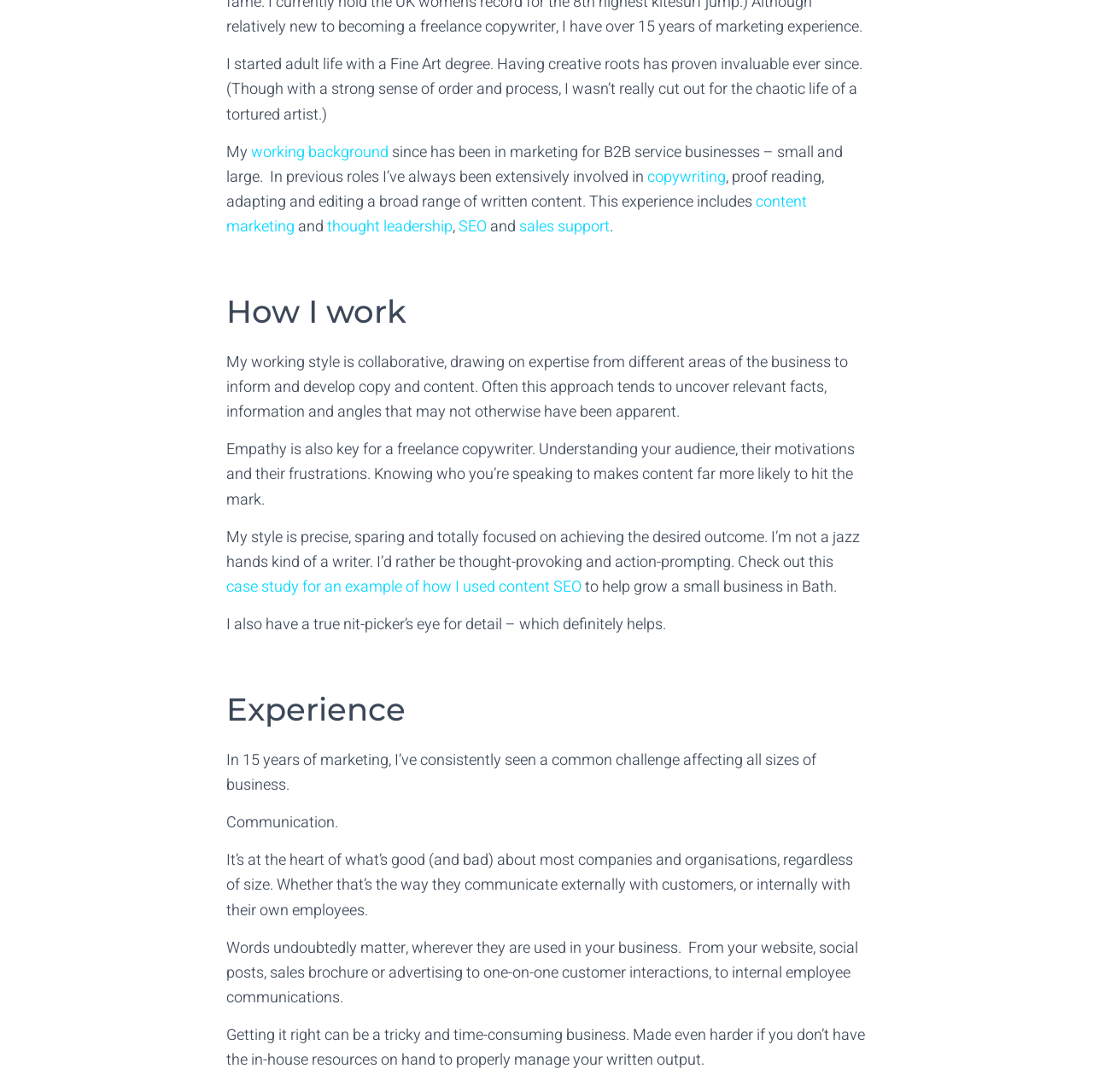Using the provided description content marketing, find the bounding box coordinates for the UI element. Provide the coordinates in (top-left x, top-left y, bottom-right x, bottom-right y) format, ensuring all values are between 0 and 1.

[0.207, 0.174, 0.738, 0.218]